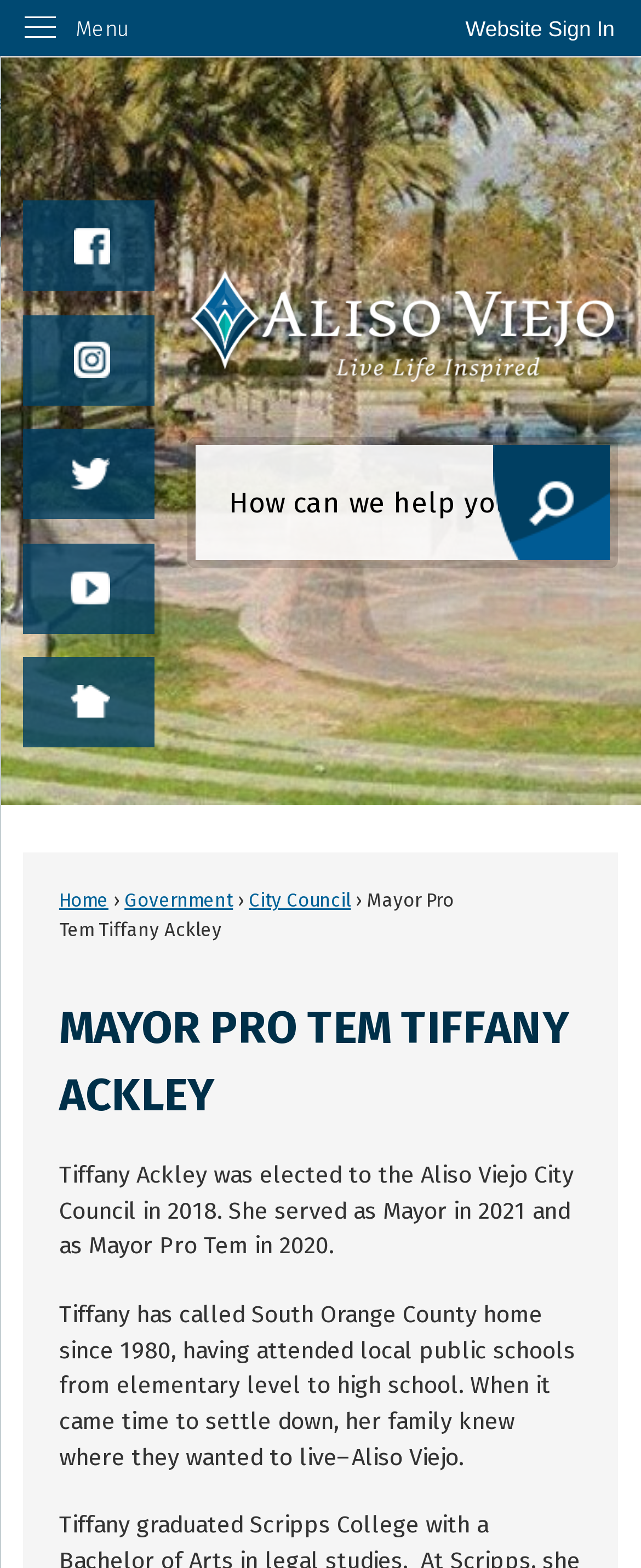What is the purpose of the textbox in the Search region?
Using the details shown in the screenshot, provide a comprehensive answer to the question.

The textbox in the Search region is labeled as 'Search' and is accompanied by a Search button, indicating that it is used to input a search query.